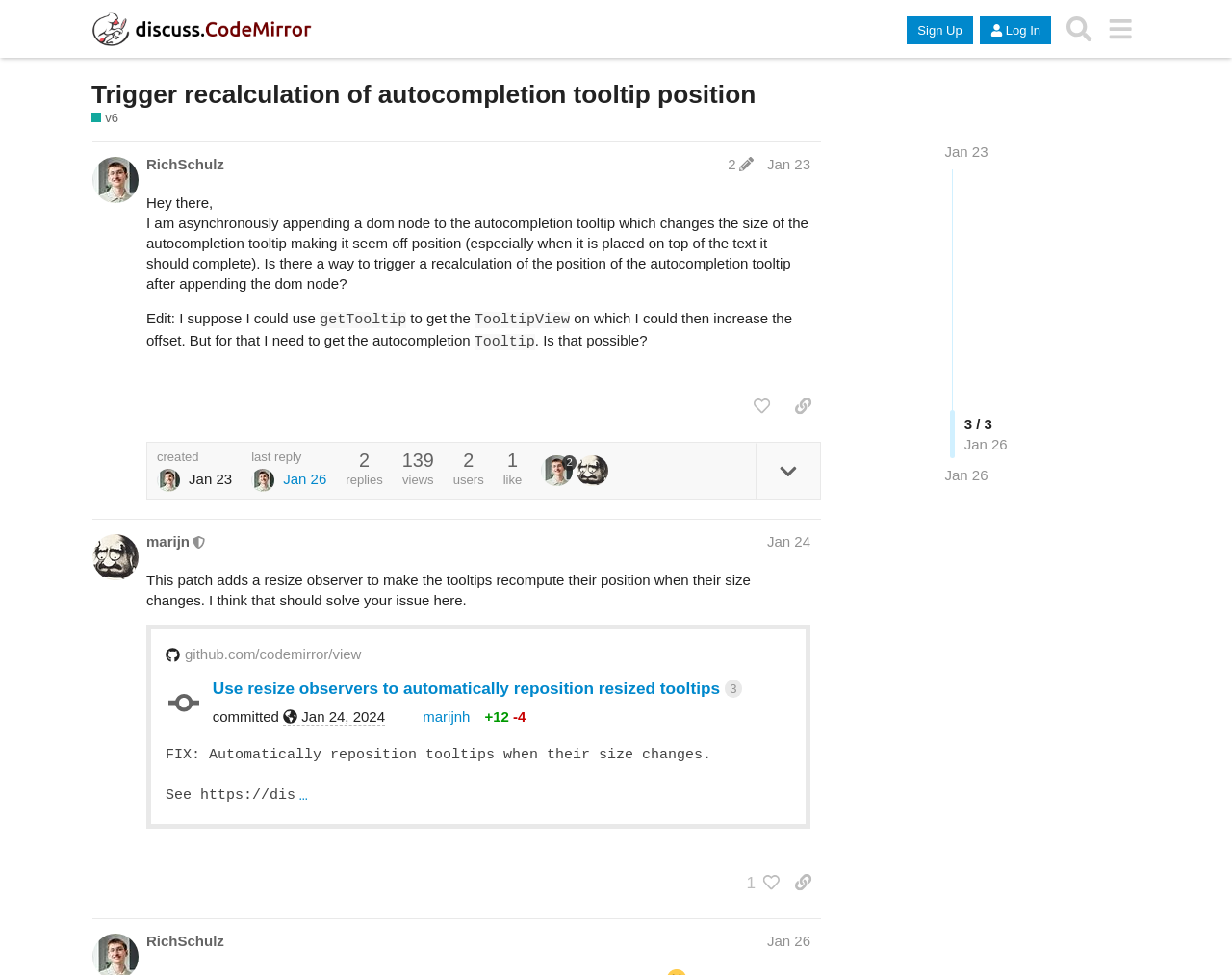Please specify the bounding box coordinates of the clickable region to carry out the following instruction: "Click the 'like this post' button". The coordinates should be four float numbers between 0 and 1, in the format [left, top, right, bottom].

[0.604, 0.4, 0.633, 0.434]